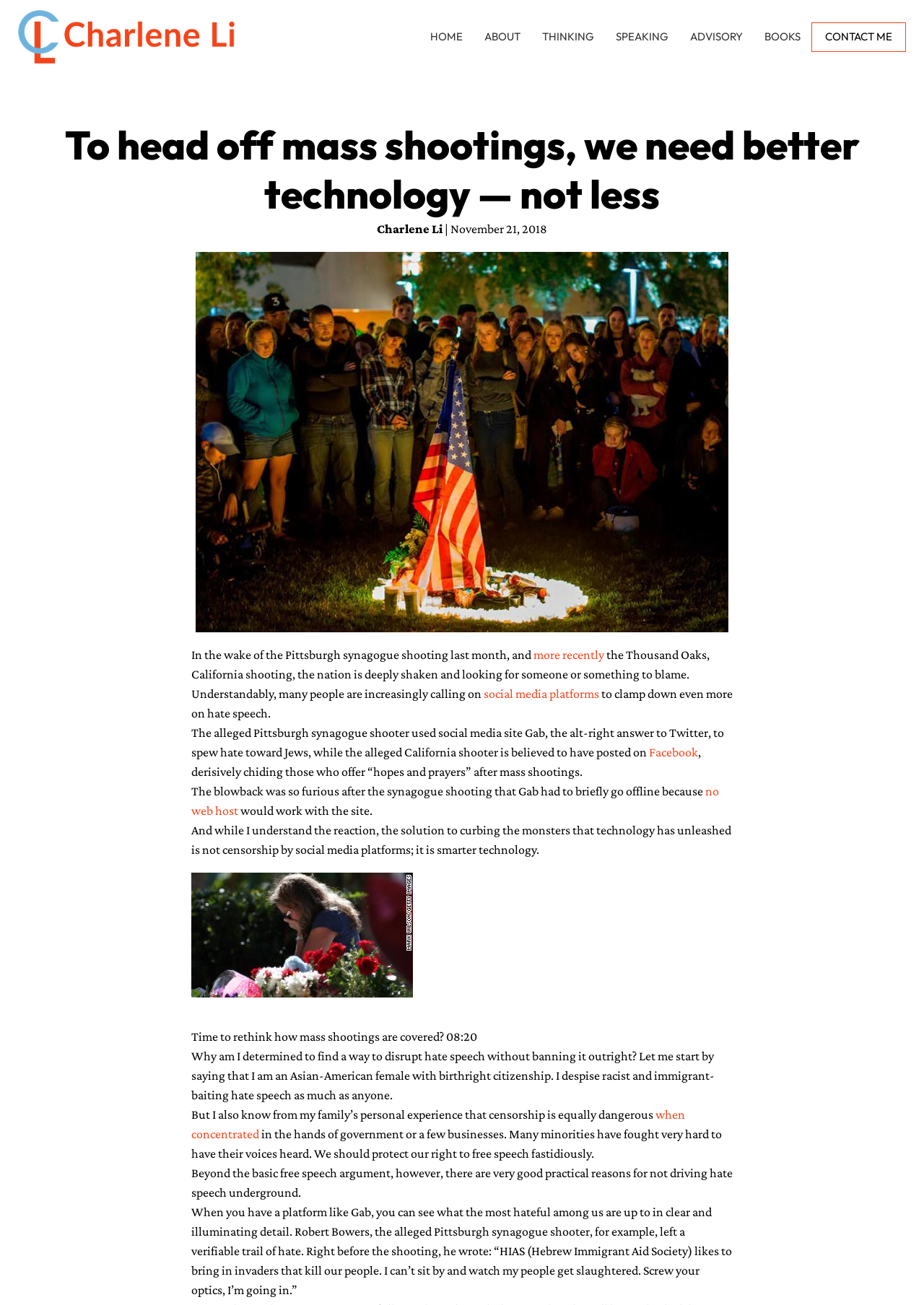What is the author's concern about driving hate speech underground? Refer to the image and provide a one-word or short phrase answer.

Loss of visibility